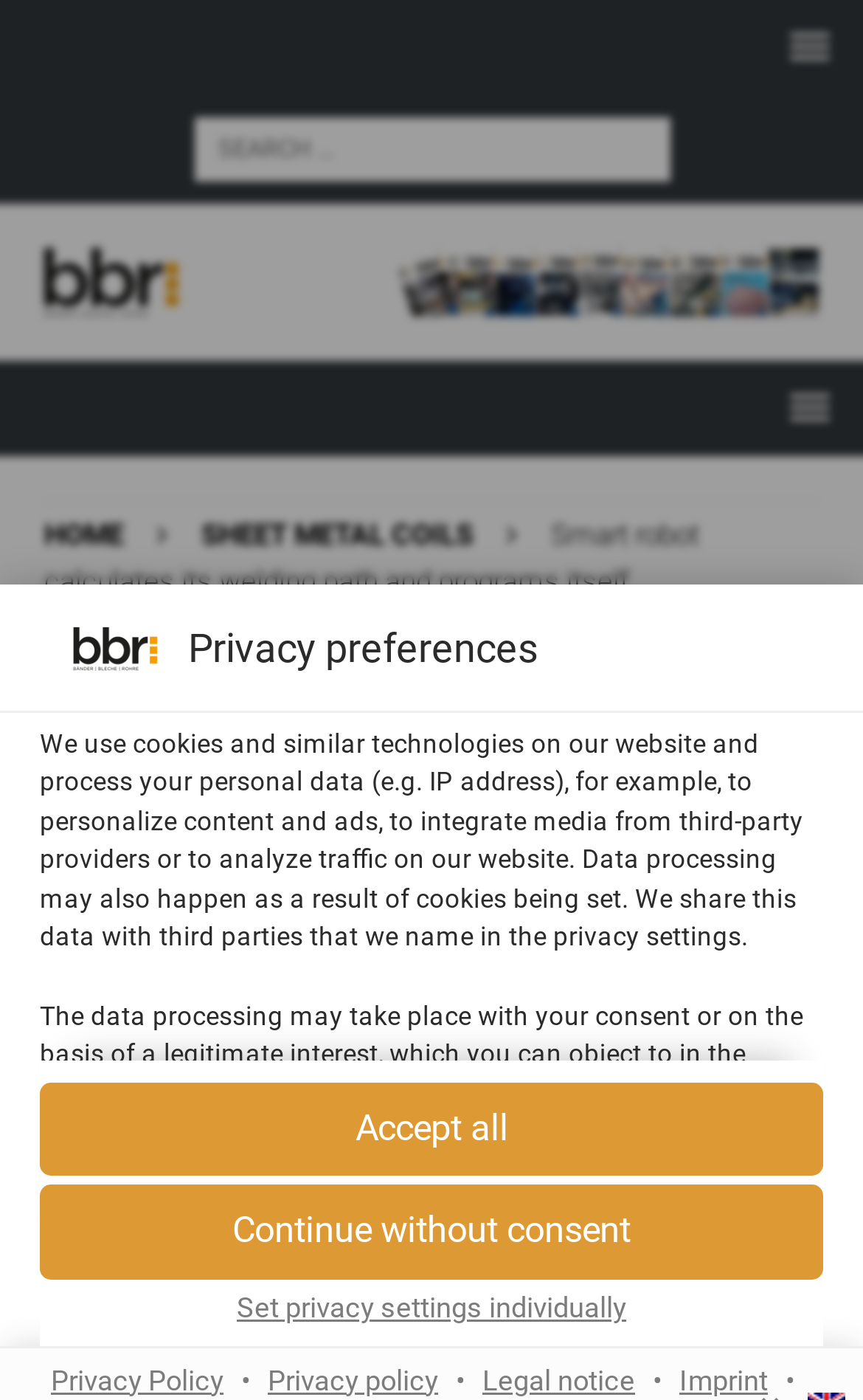Given the description: "MENU", determine the bounding box coordinates of the UI element. The coordinates should be formatted as four float numbers between 0 and 1, [left, top, right, bottom].

[0.872, 0.008, 0.987, 0.057]